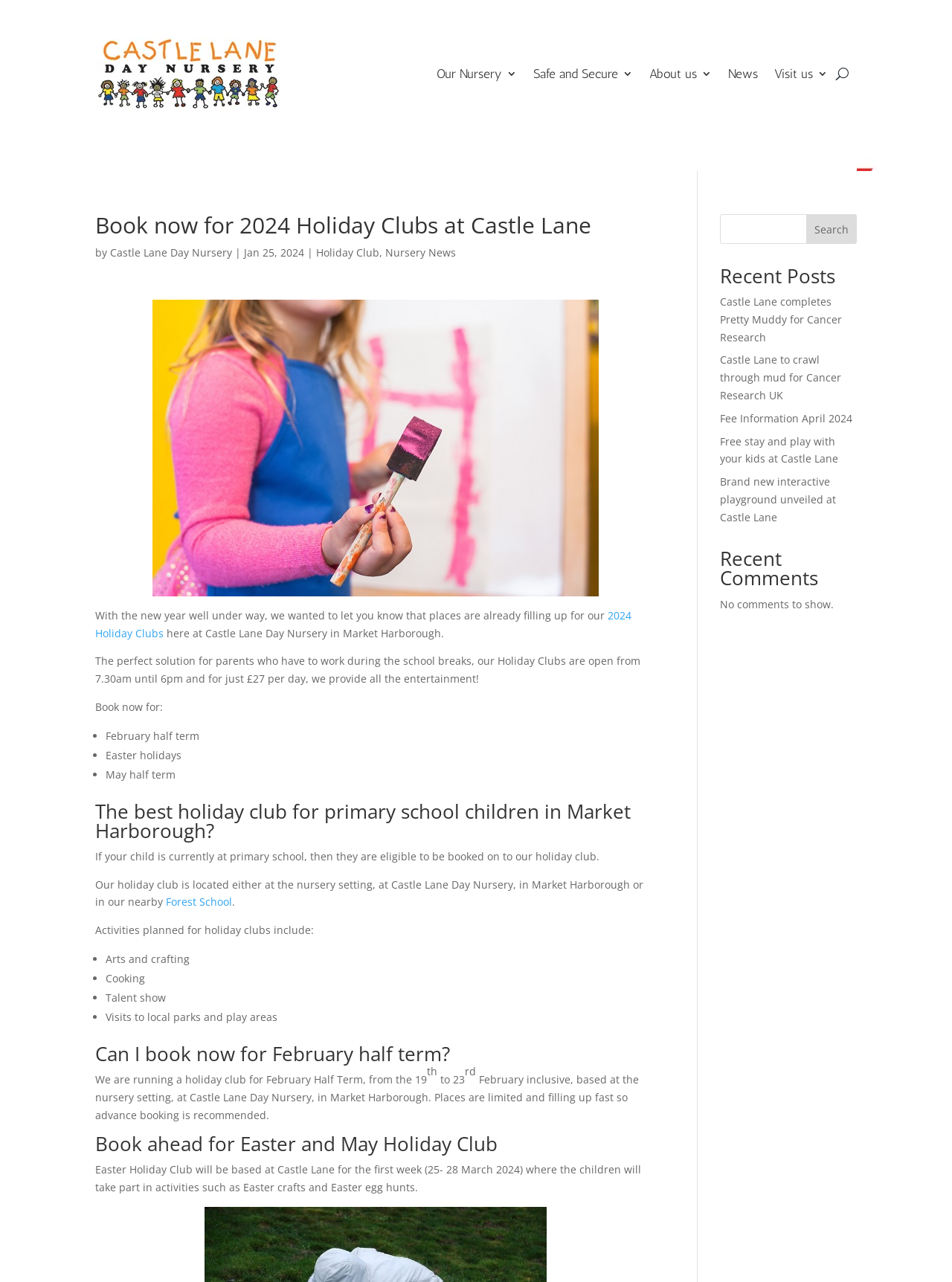Respond to the question with just a single word or phrase: 
What is the name of the nursery?

Castle Lane Day Nursery